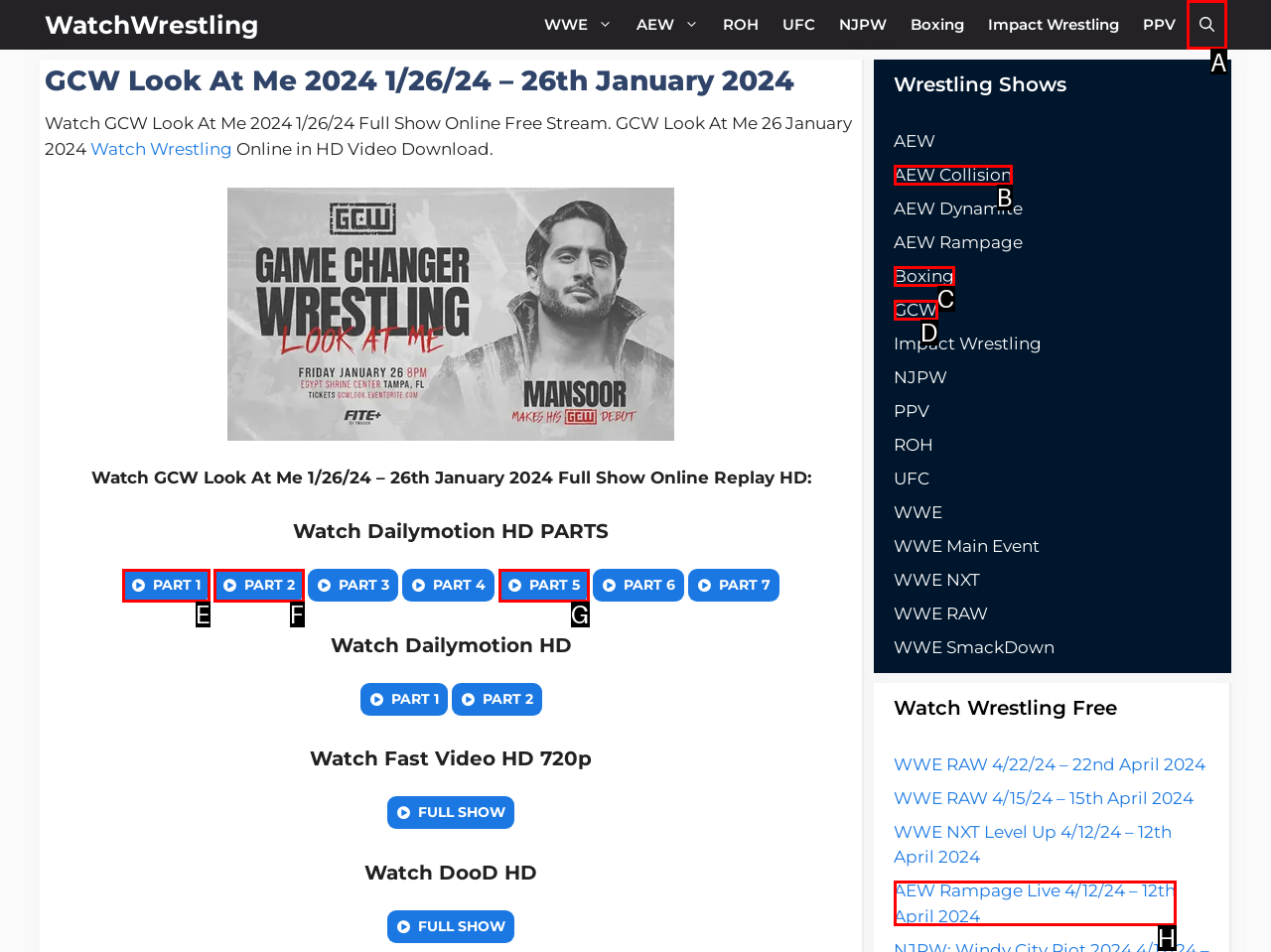What is the letter of the UI element you should click to Search for something? Provide the letter directly.

A